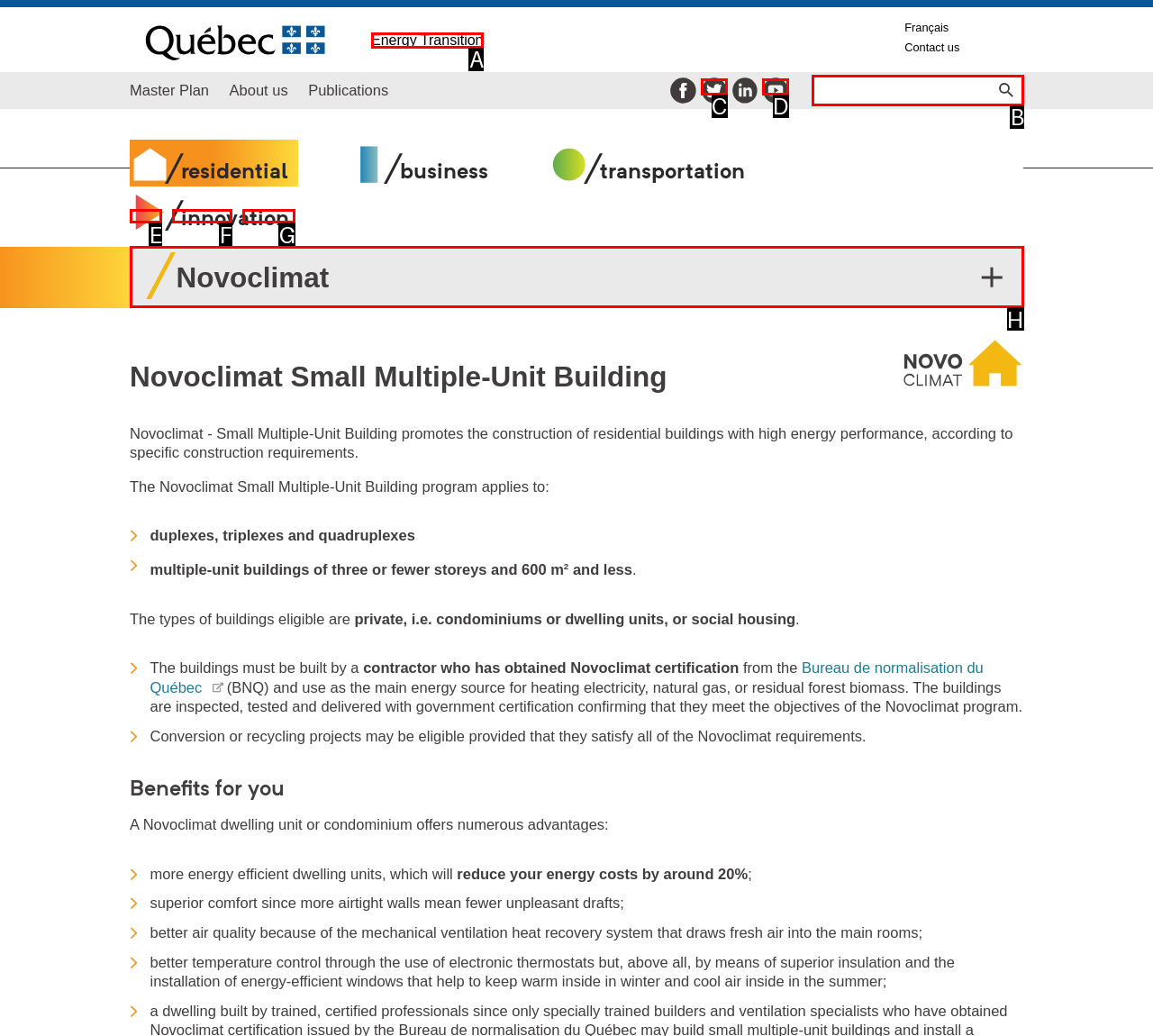Specify which element within the red bounding boxes should be clicked for this task: Search for something Respond with the letter of the correct option.

B